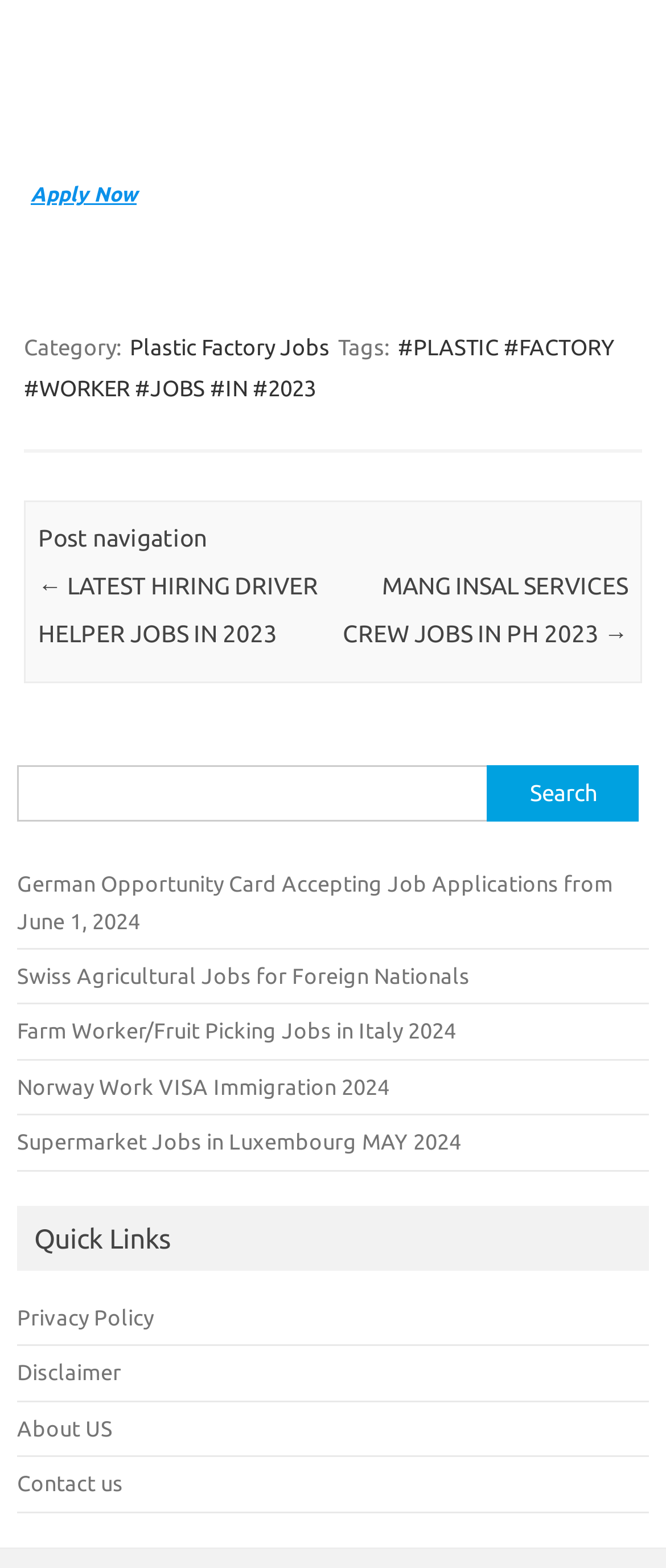Find the bounding box coordinates corresponding to the UI element with the description: "Apply Now". The coordinates should be formatted as [left, top, right, bottom], with values as floats between 0 and 1.

[0.046, 0.117, 0.205, 0.131]